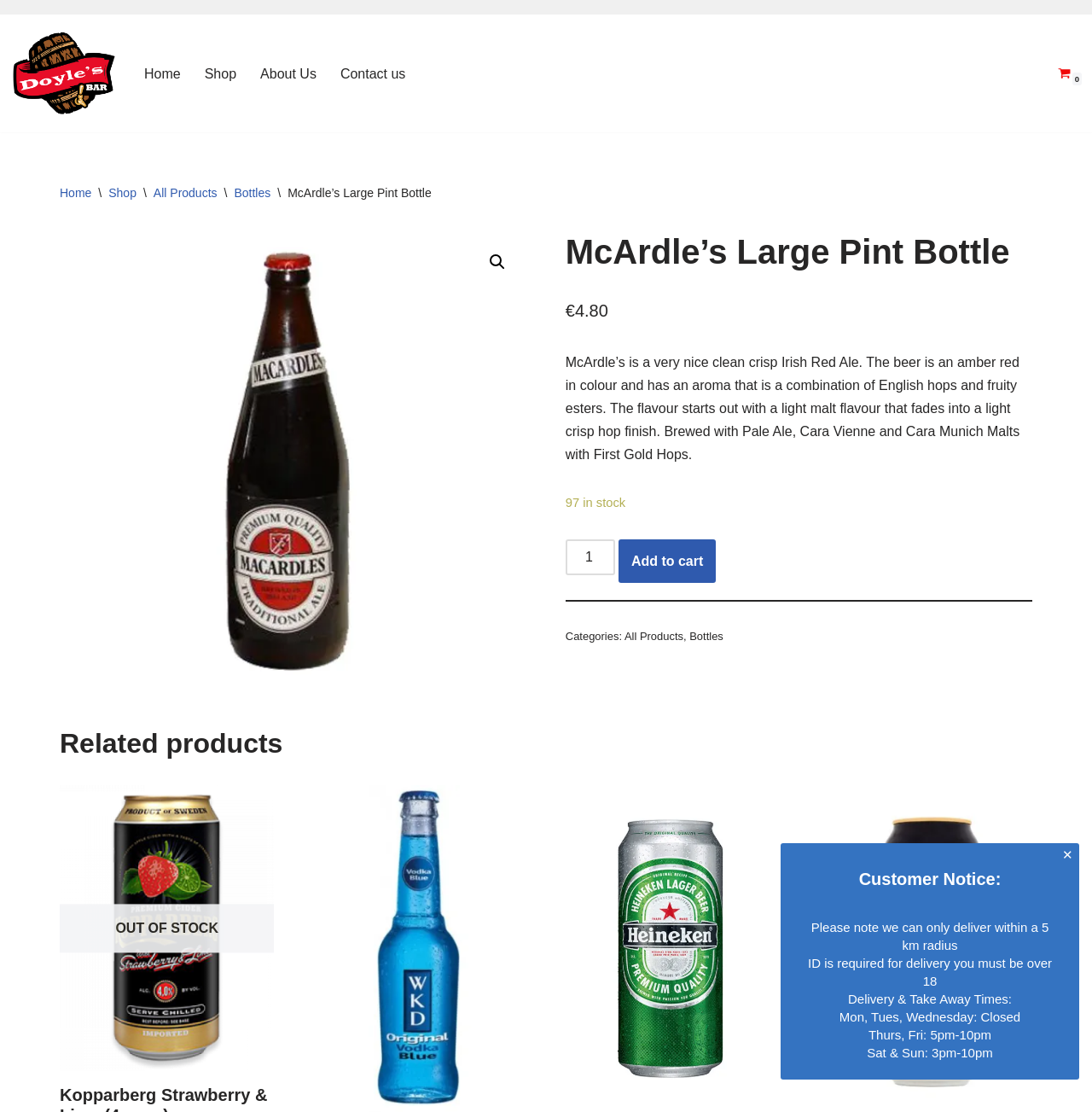Please specify the bounding box coordinates of the clickable region necessary for completing the following instruction: "Click the 'Shop' link". The coordinates must consist of four float numbers between 0 and 1, i.e., [left, top, right, bottom].

[0.187, 0.056, 0.216, 0.076]